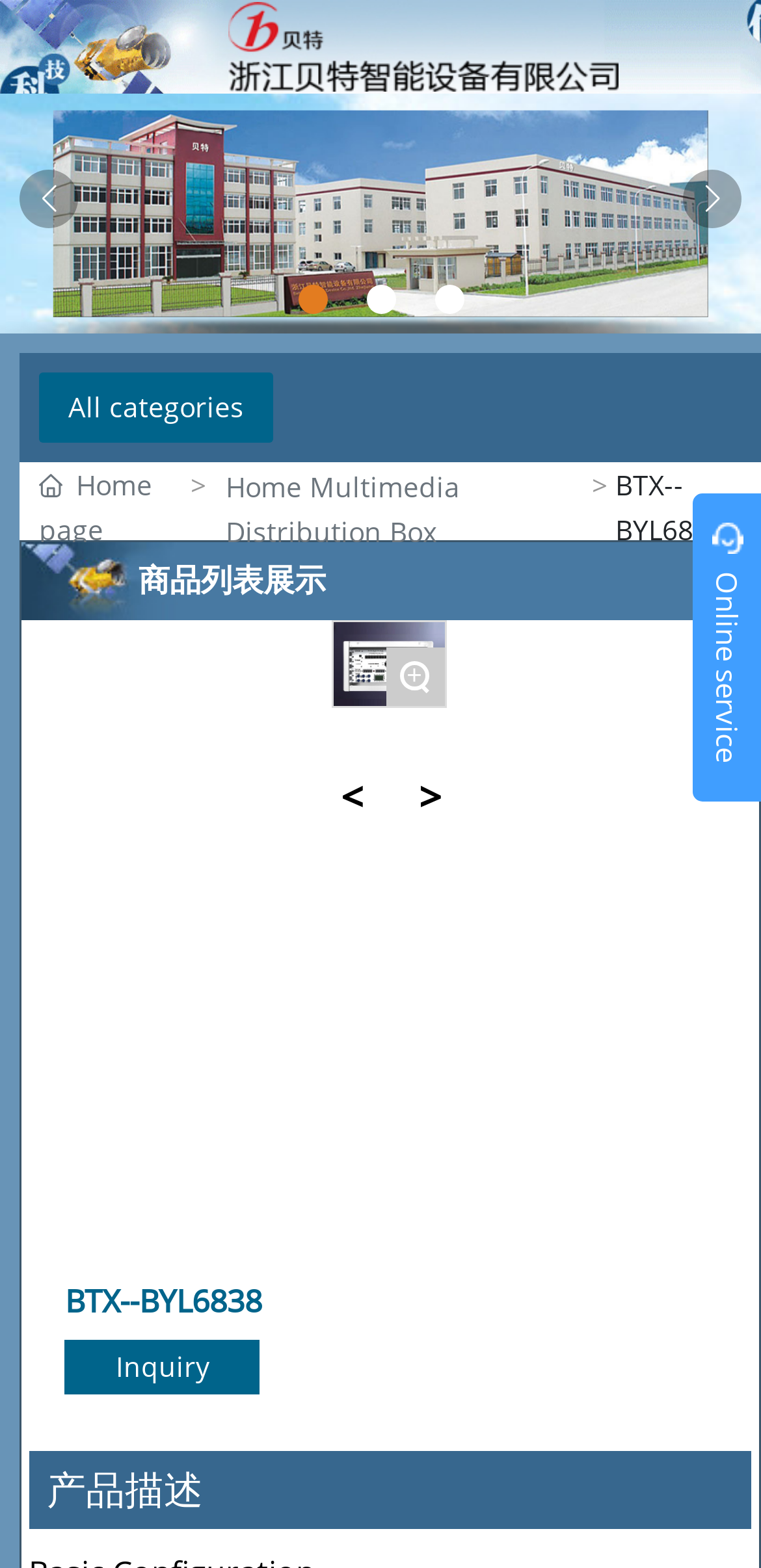Give a one-word or short-phrase answer to the following question: 
What is the category of the product?

Home Multimedia Distribution Box